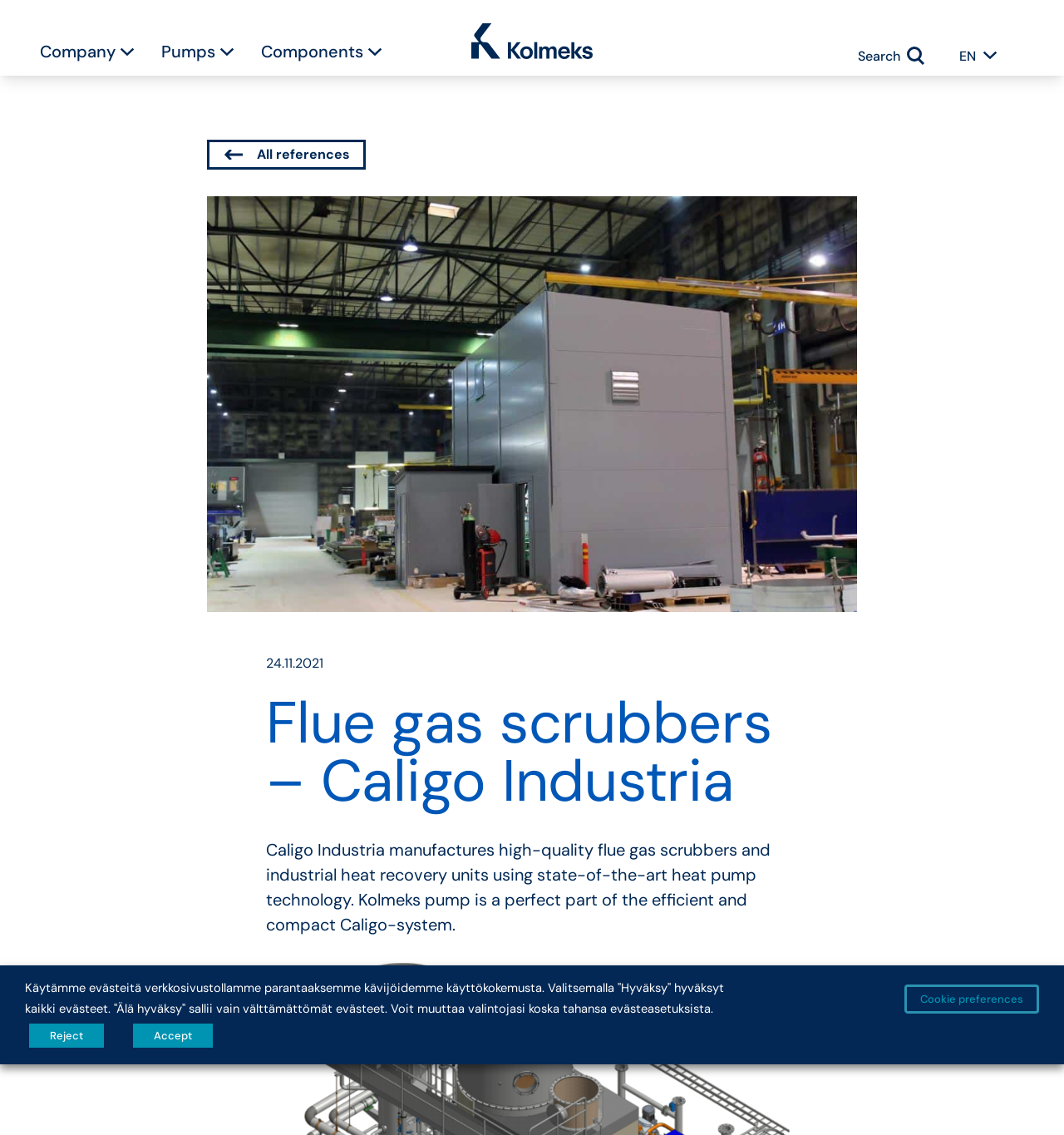Respond to the question below with a single word or phrase:
How many dropdown menus are there?

4